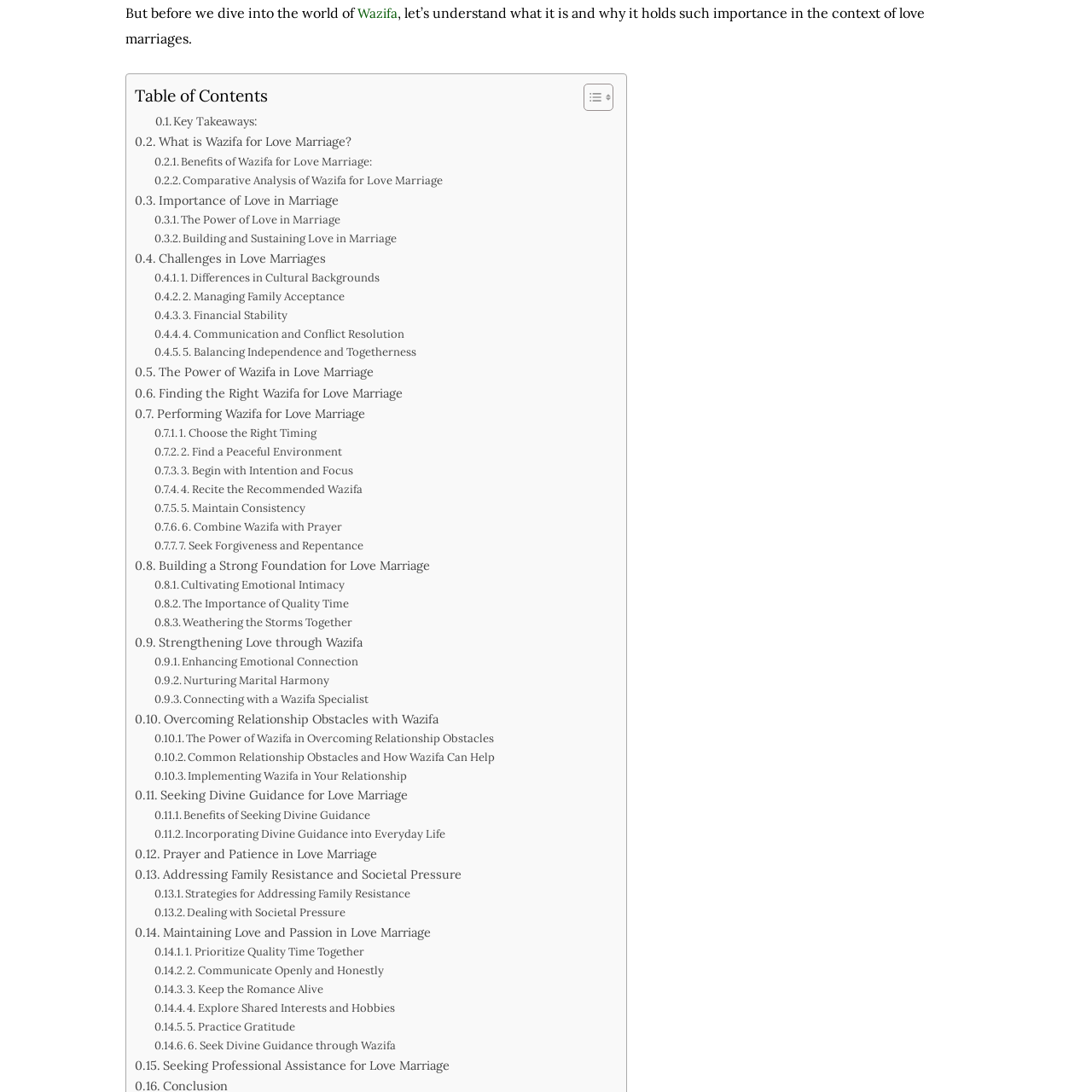Show the bounding box coordinates of the element that should be clicked to complete the task: "Click on 'Toggle Table of Content'".

[0.537, 0.076, 0.572, 0.103]